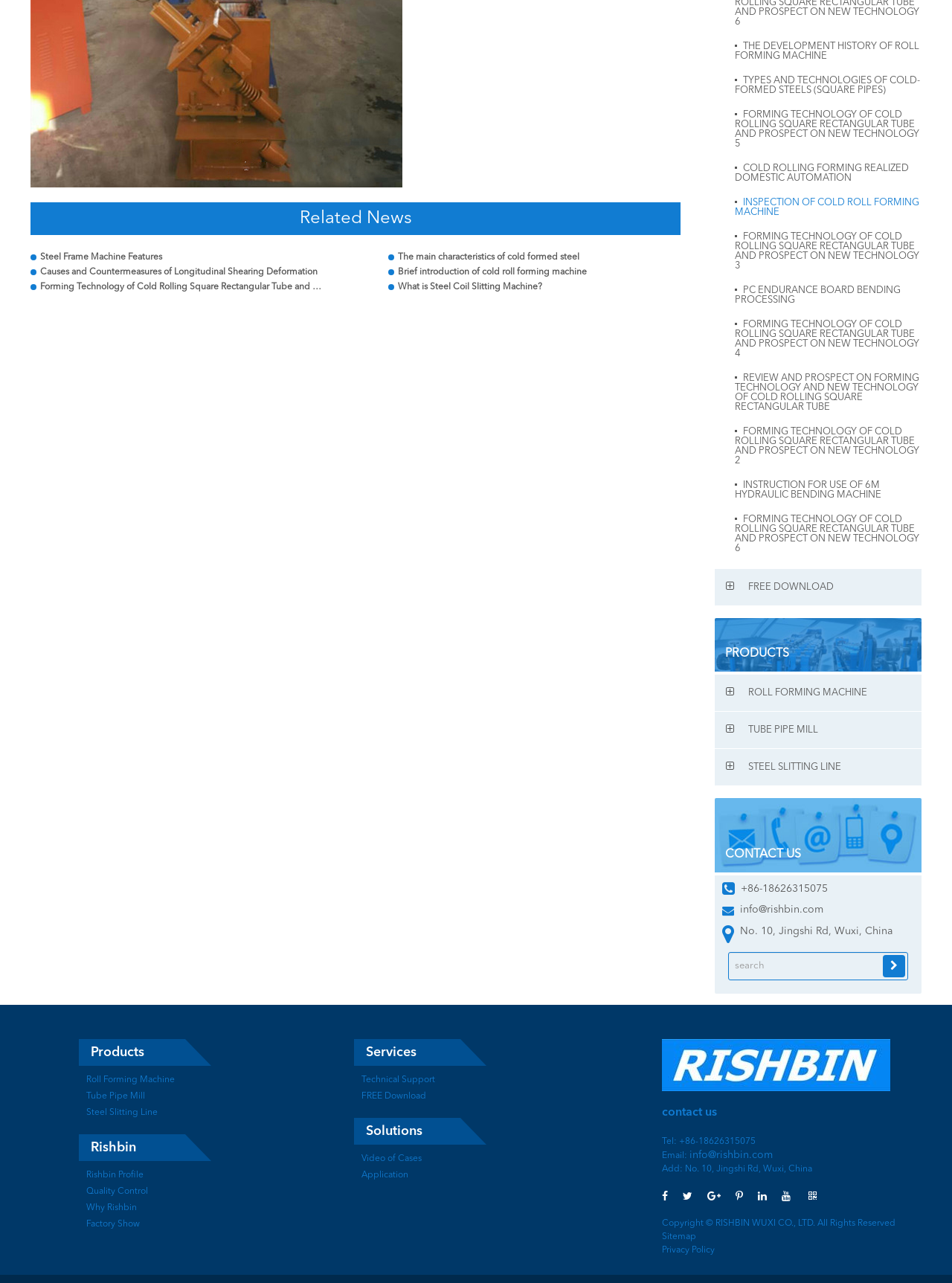How many links are there in the webpage?
Please answer using one word or phrase, based on the screenshot.

30